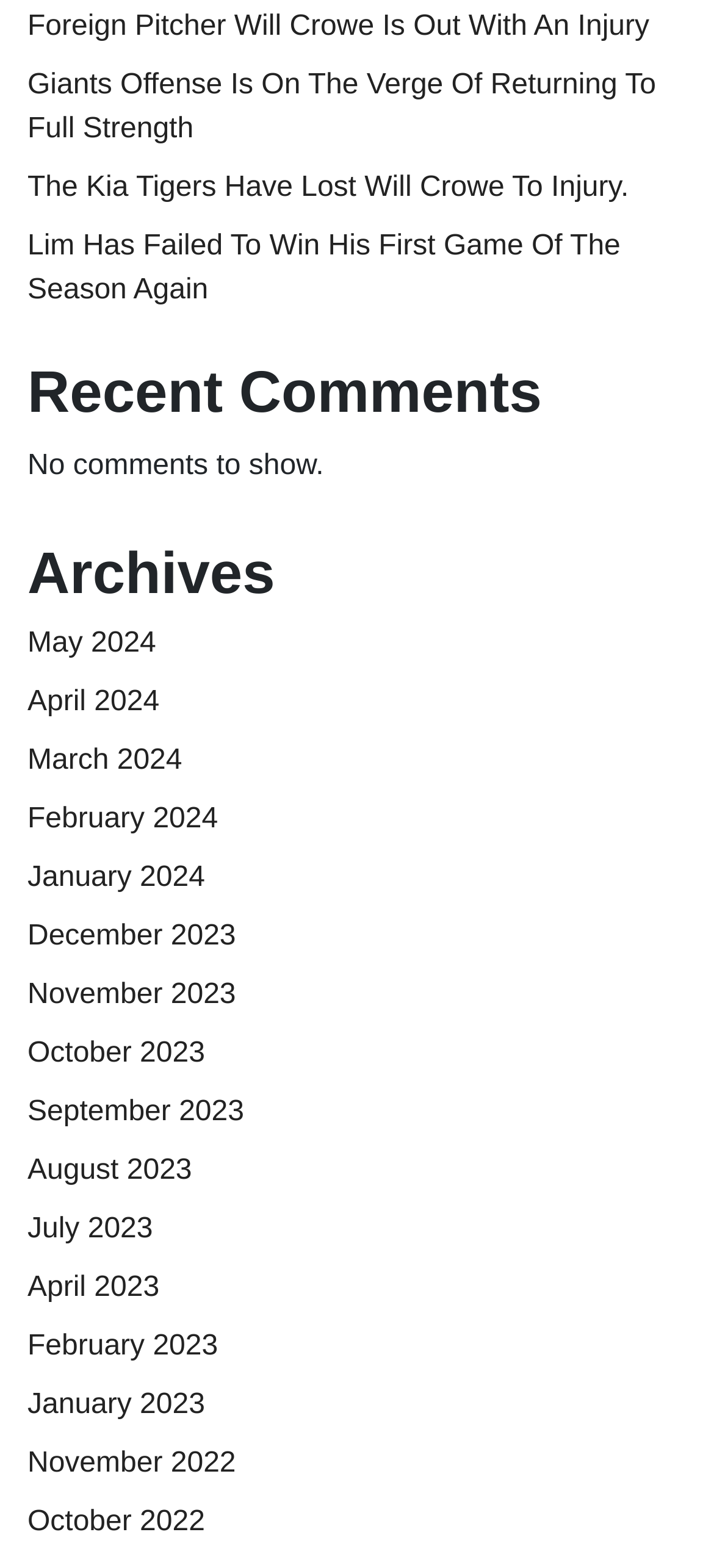Show the bounding box coordinates of the element that should be clicked to complete the task: "View comments".

[0.038, 0.227, 0.962, 0.272]